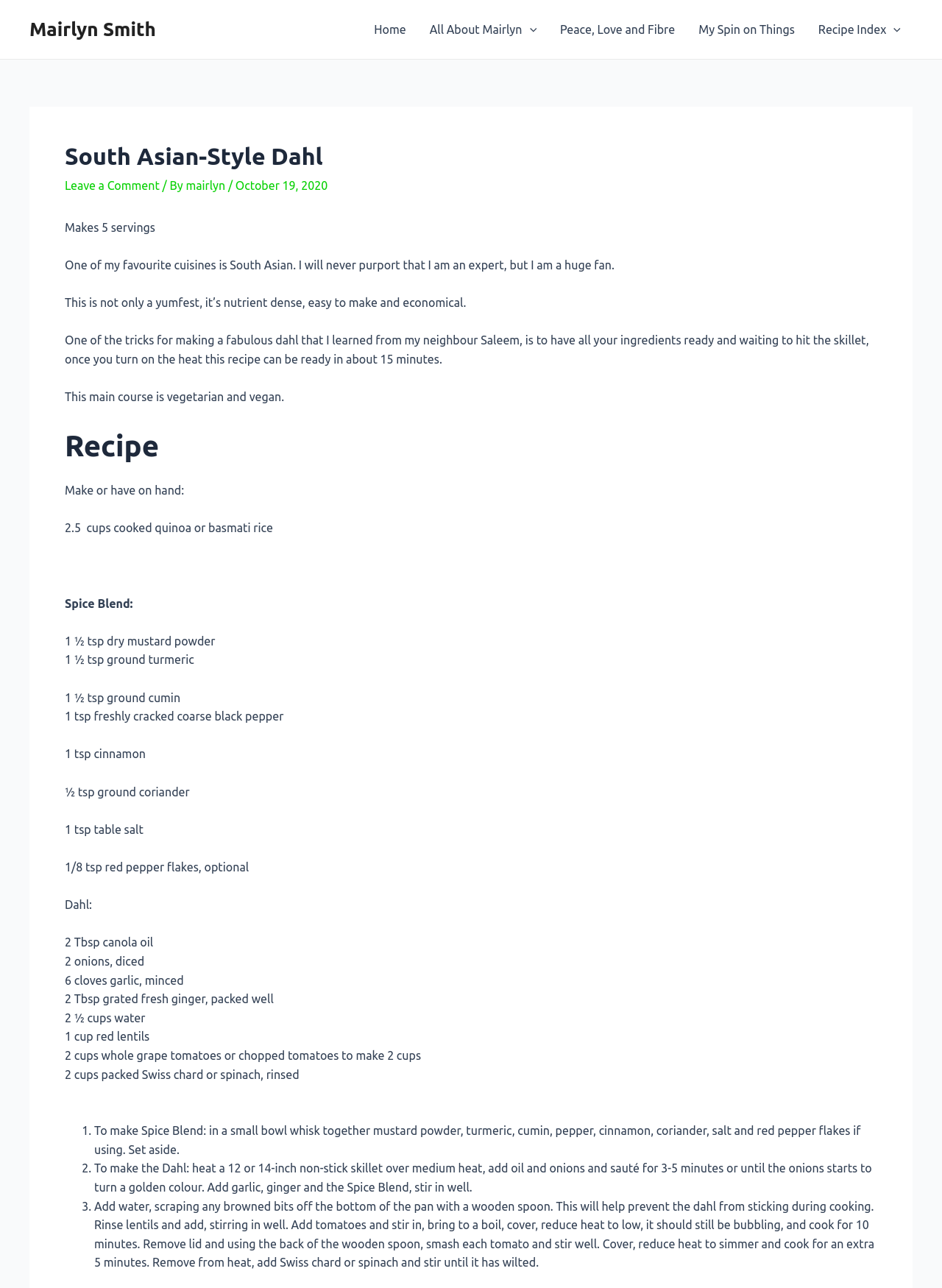Craft a detailed narrative of the webpage's structure and content.

This webpage is about a recipe for South Asian-Style Dahl, written by Mairlyn Smith. At the top of the page, there is a navigation menu with links to "Home", "All About Mairlyn Menu Toggle", "Peace, Love and Fibre", "My Spin on Things", and "Recipe Index Menu Toggle". Below the navigation menu, there is a header section with the title "South Asian-Style Dahl" and a link to "Leave a Comment". The author's name, "Mairlyn", and the date "October 19, 2020" are also displayed.

The main content of the page is divided into sections. The first section introduces the recipe, explaining that it is a vegetarian and vegan dish that can be prepared in about 15 minutes. The author shares a tip for making a fabulous dahl, which is to have all the ingredients ready and waiting to hit the skillet.

The next section is the recipe itself, which is divided into two parts: "Make or have on hand" and "Dahl". The "Make or have on hand" section lists the ingredients needed, including quinoa or basmati rice, spice blend, and vegetables. The "Dahl" section provides the instructions for preparing the dish, including sautéing onions and garlic, adding the spice blend and lentils, and cooking the mixture.

The recipe is presented in a clear and organized manner, with numbered steps and detailed instructions. There are also some images on the page, including a menu toggle icon and a separator line. Overall, the webpage is well-structured and easy to follow, making it a useful resource for anyone looking to try this South Asian-Style Dahl recipe.